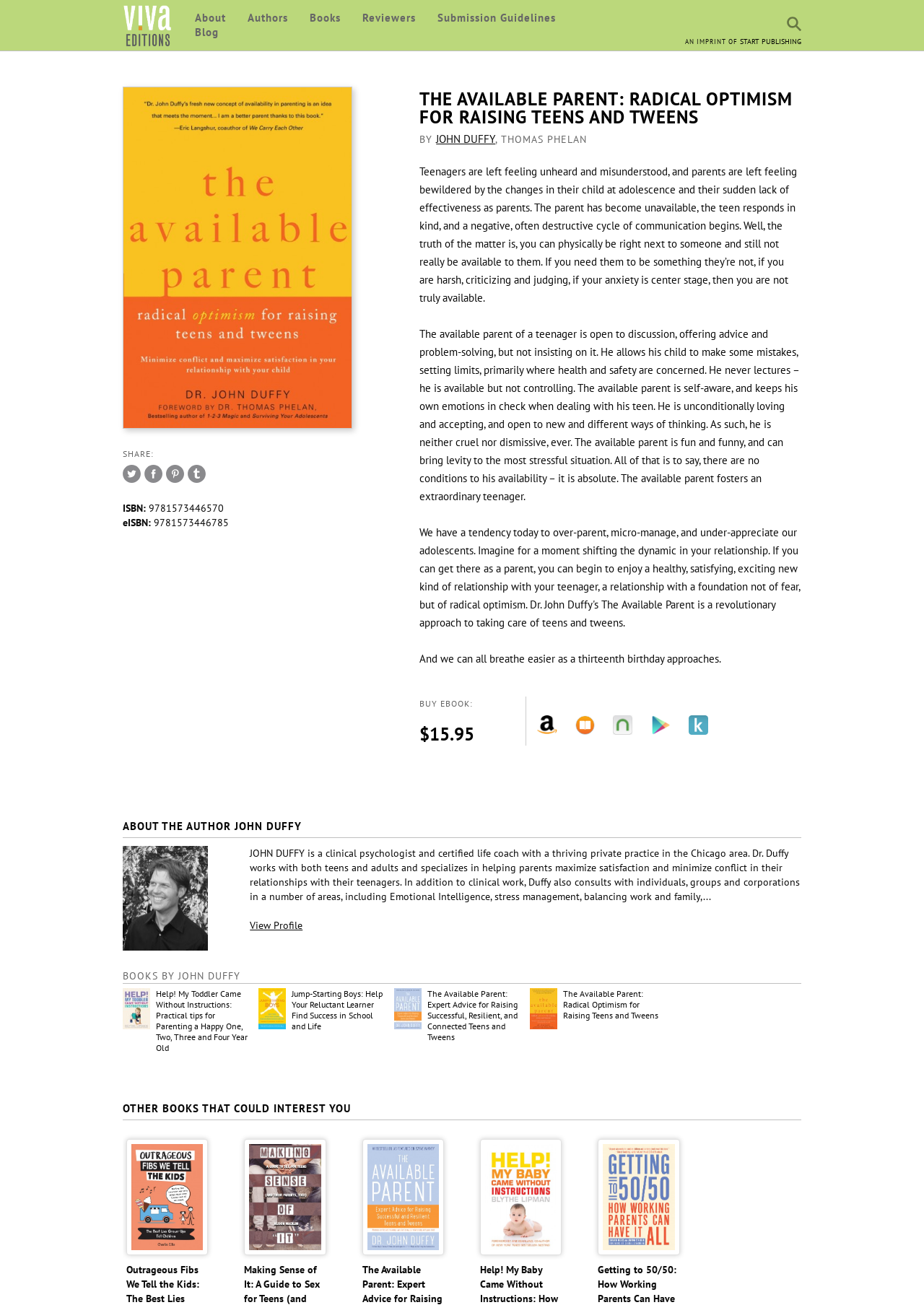Determine the bounding box coordinates for the area you should click to complete the following instruction: "Search for something".

None